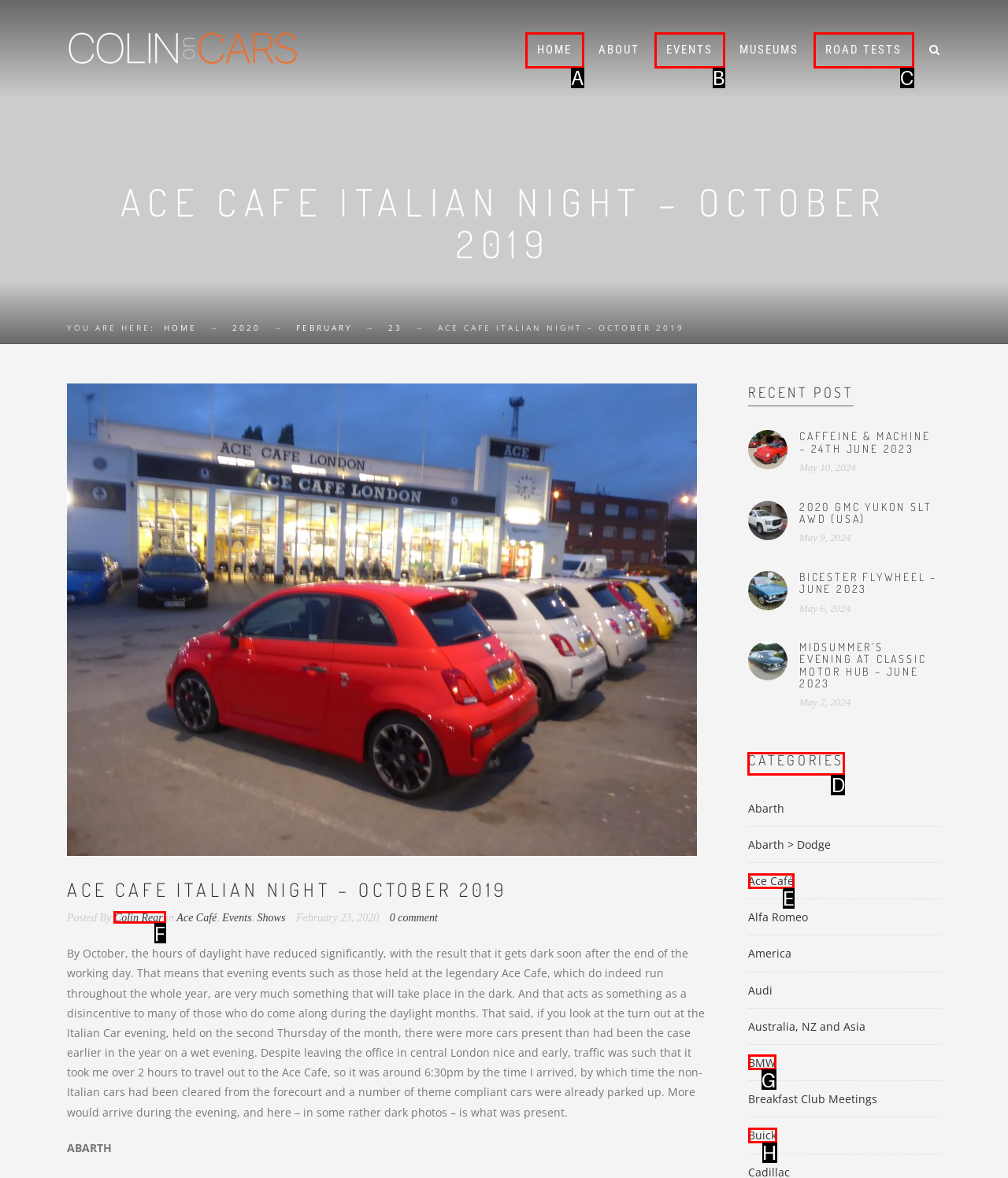To complete the instruction: Click on the CATEGORIES link, which HTML element should be clicked?
Respond with the option's letter from the provided choices.

D